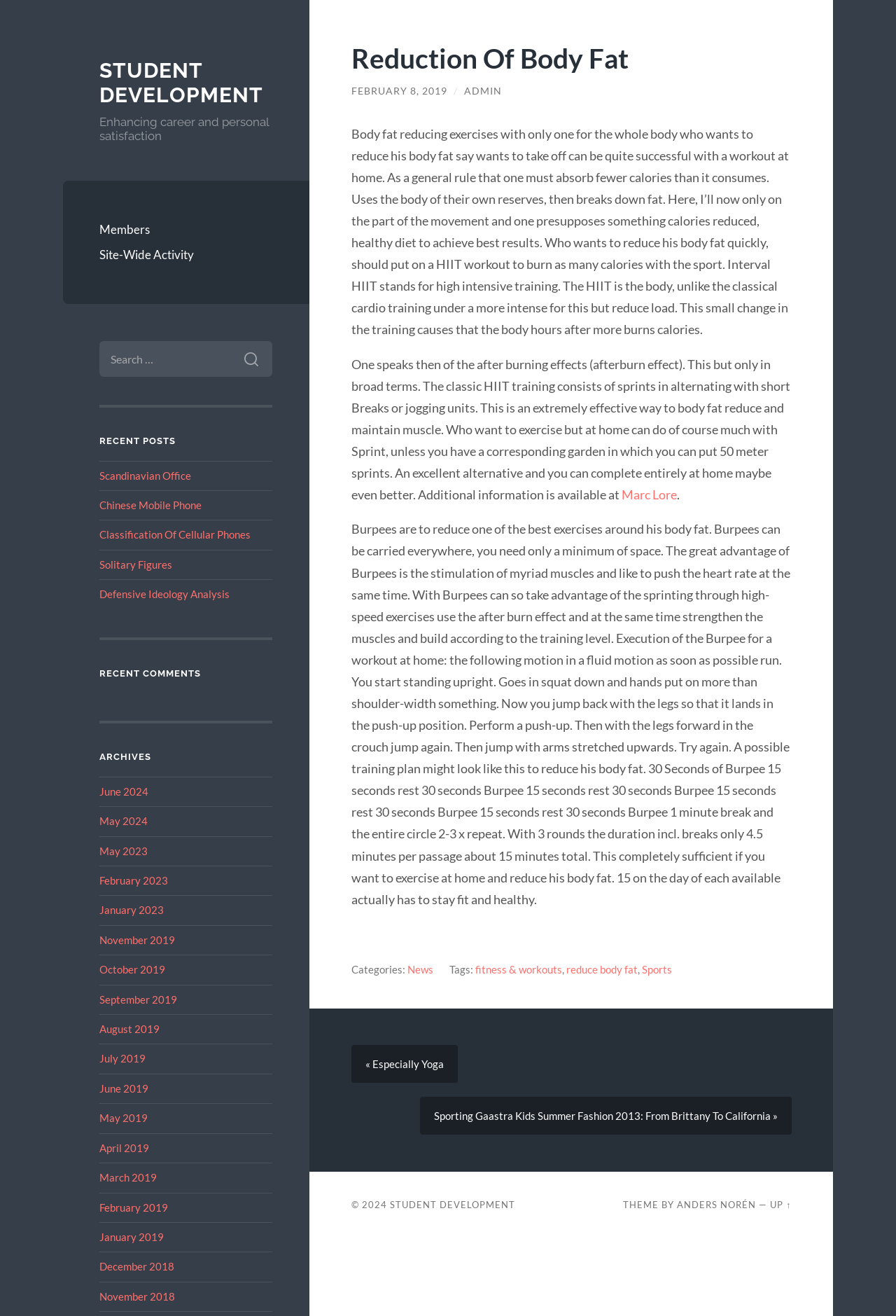What is the main topic of this webpage?
Based on the screenshot, respond with a single word or phrase.

Body fat reduction